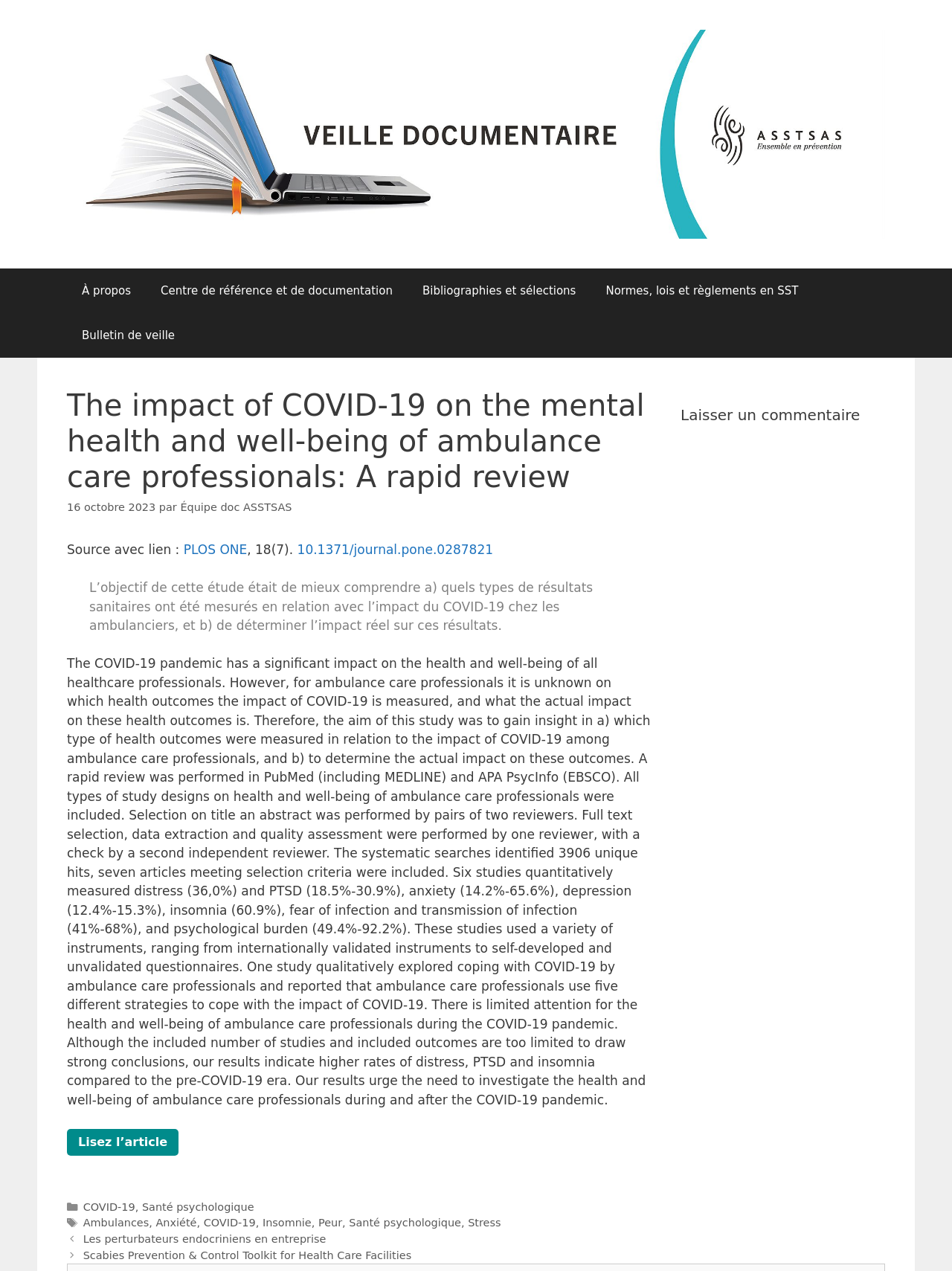Locate the bounding box coordinates of the element you need to click to accomplish the task described by this instruction: "Browse publications".

[0.07, 0.969, 0.684, 0.994]